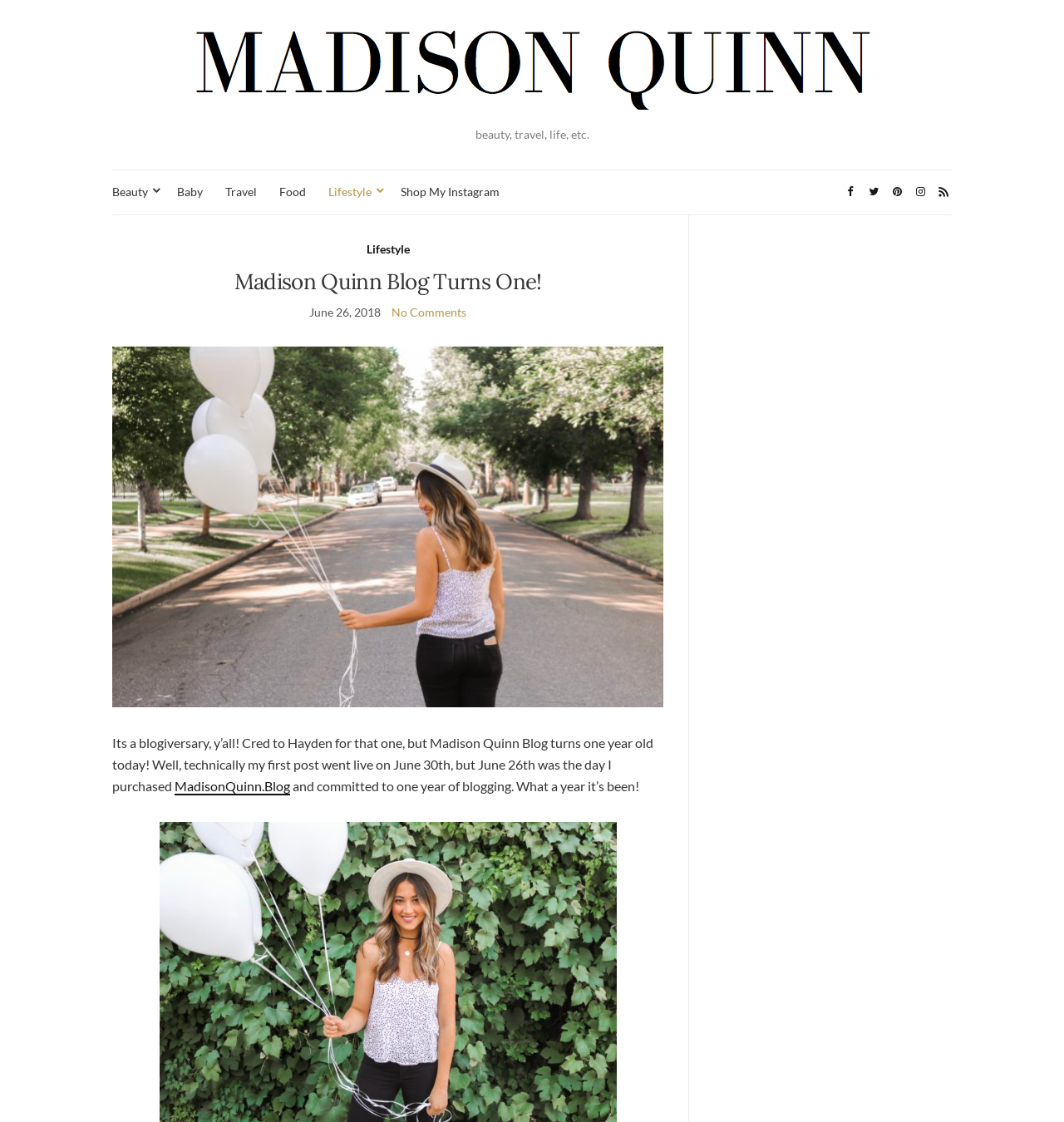Highlight the bounding box coordinates of the element you need to click to perform the following instruction: "Click on the 'Lifestyle' link."

[0.344, 0.214, 0.385, 0.231]